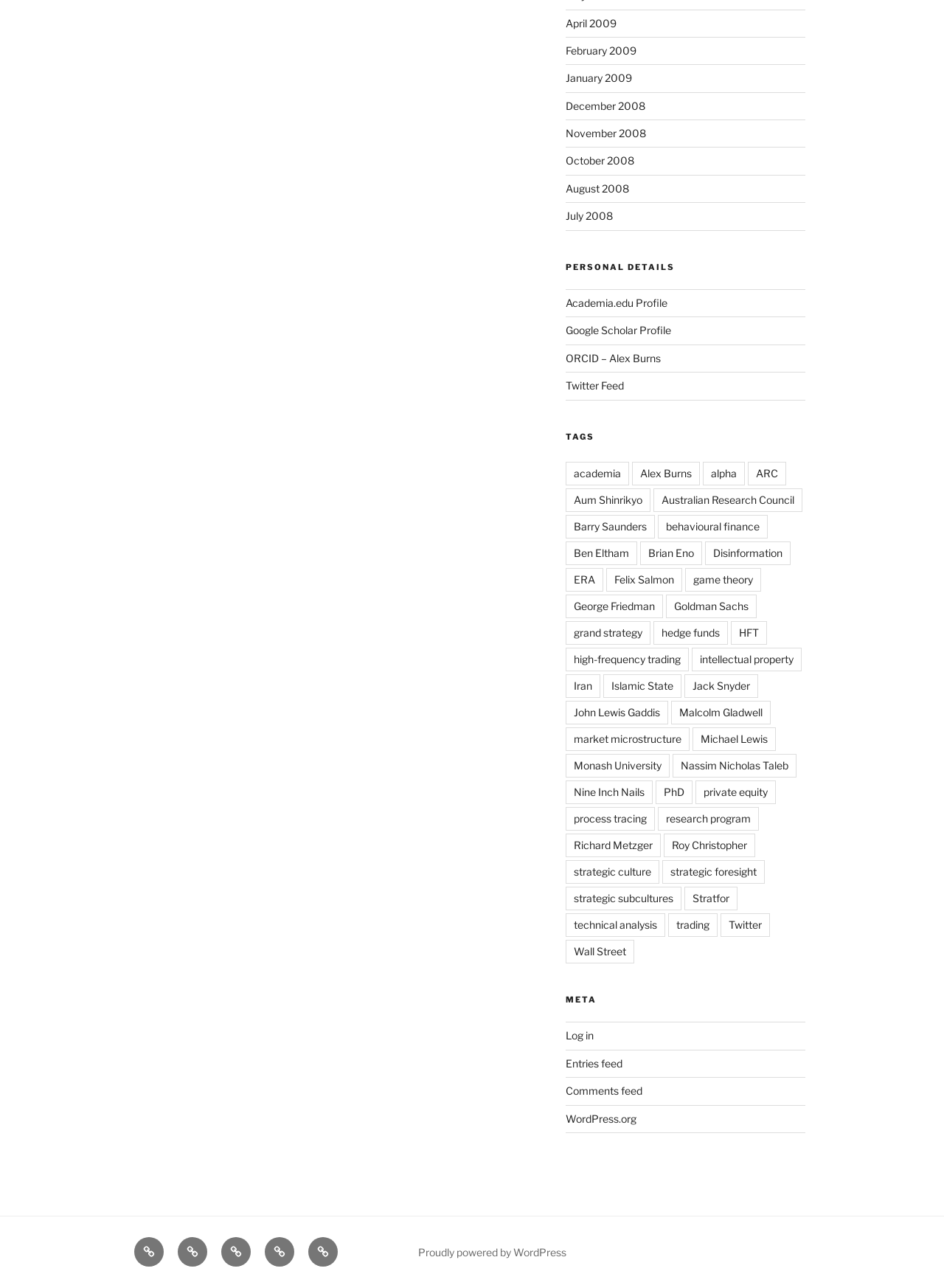What is the topic of the link 'game theory'?
Using the picture, provide a one-word or short phrase answer.

Research topic